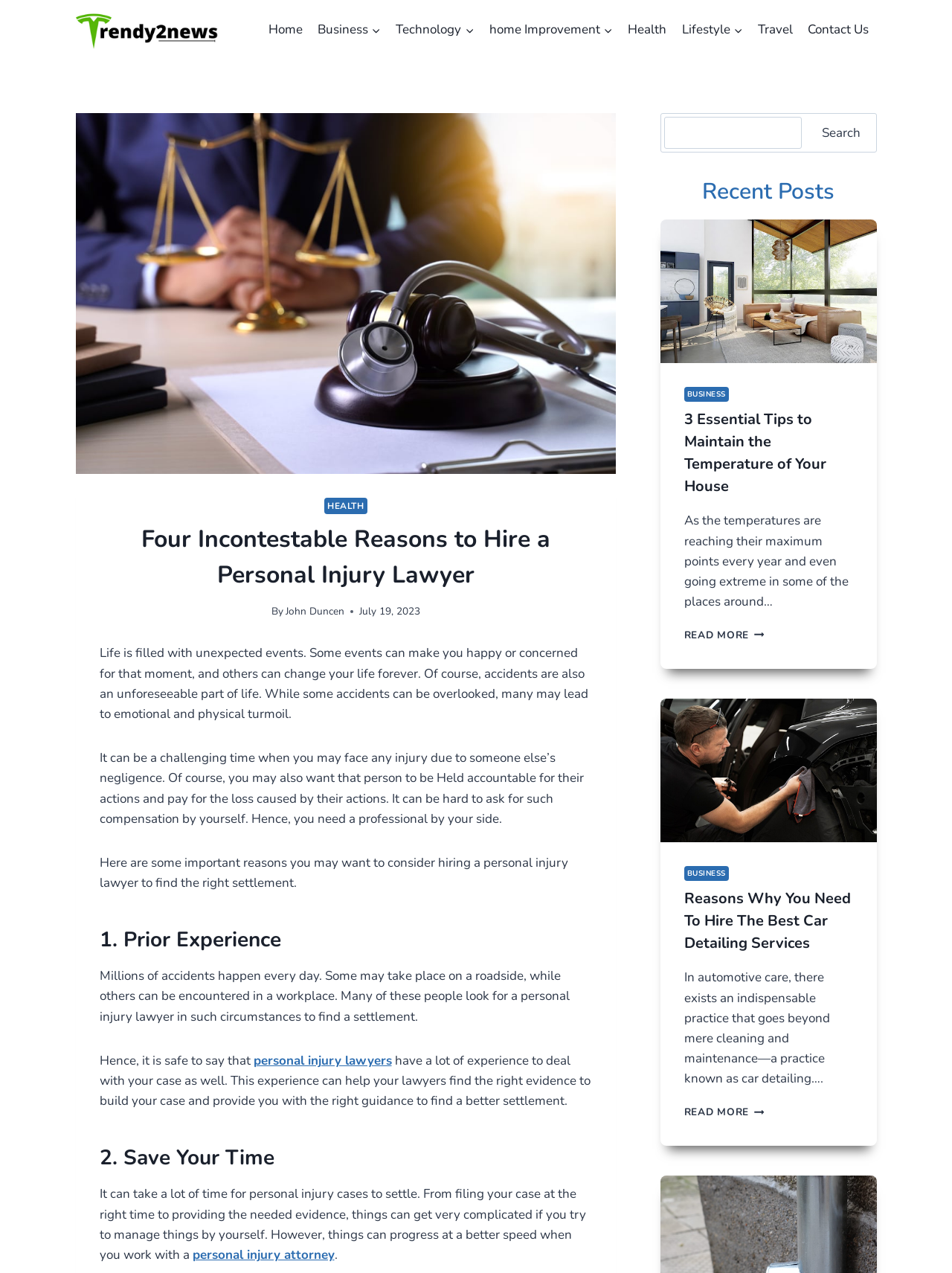Give the bounding box coordinates for this UI element: "Scroll to top". The coordinates should be four float numbers between 0 and 1, arranged as [left, top, right, bottom].

[0.948, 0.732, 0.977, 0.754]